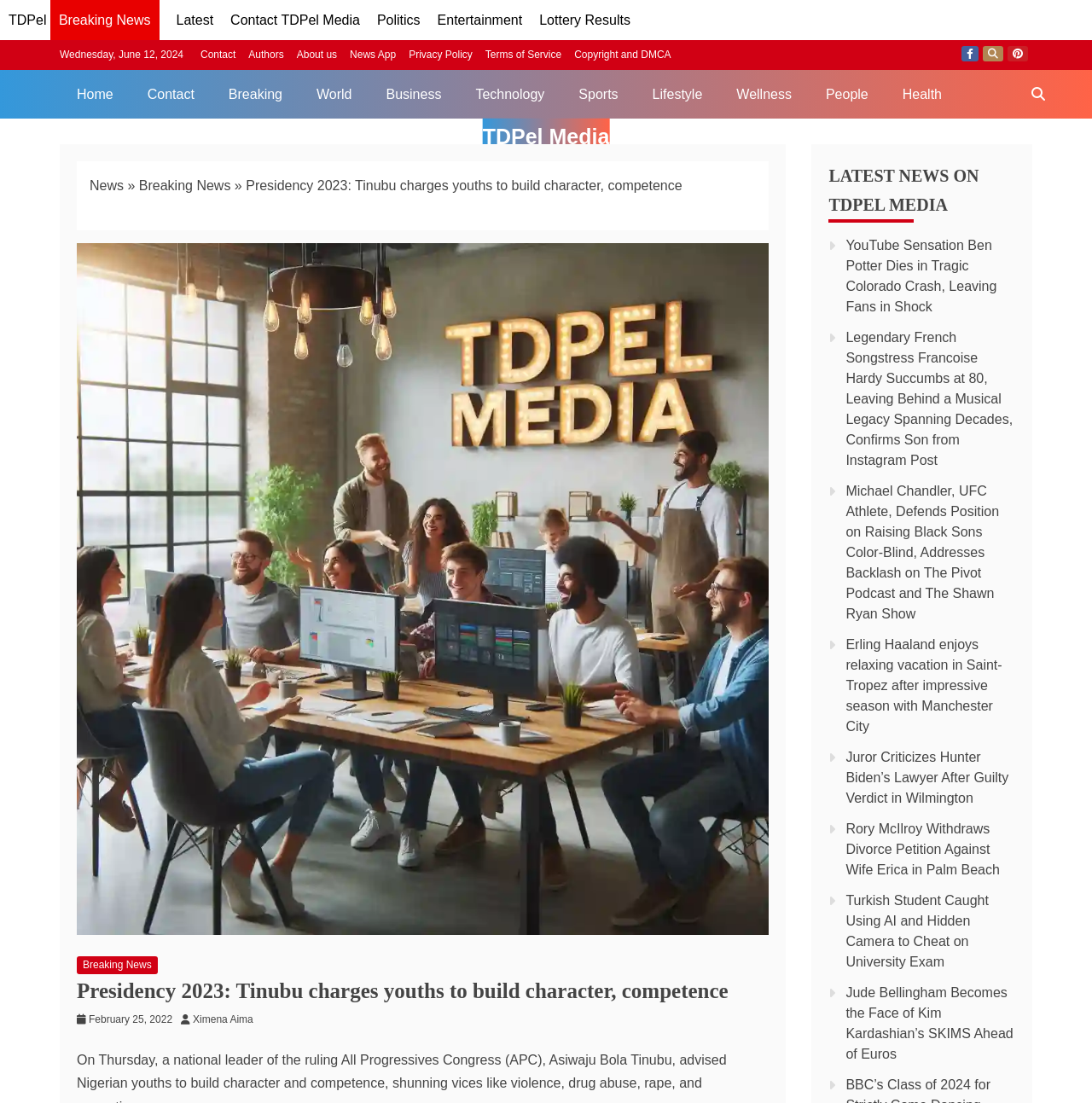What is the title of the news article?
Give a one-word or short-phrase answer derived from the screenshot.

Presidency 2023: Tinubu charges youths to build character, competence